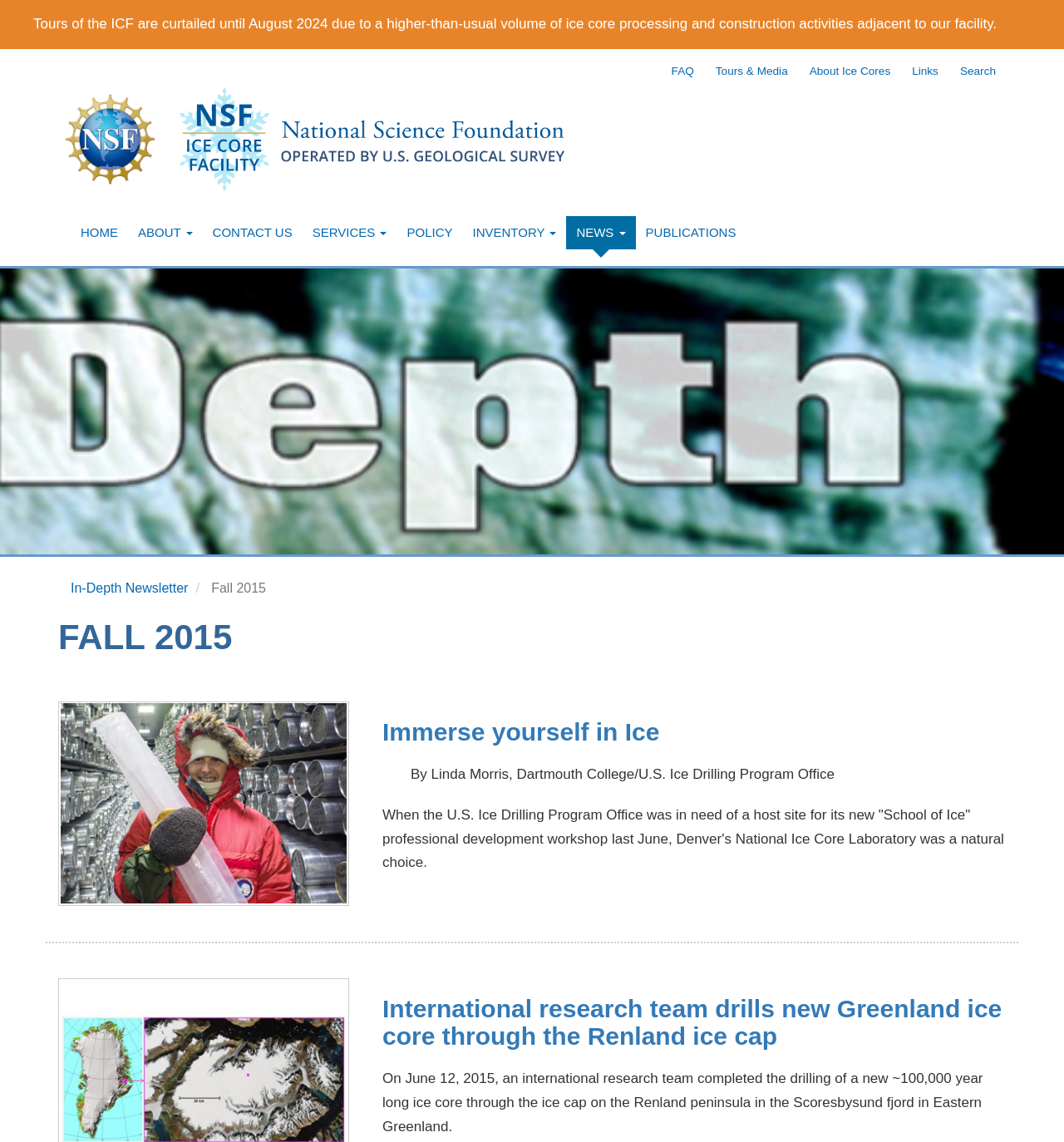Answer with a single word or phrase: 
What is the name of the facility mentioned on the webpage?

NSF Ice Core Facility